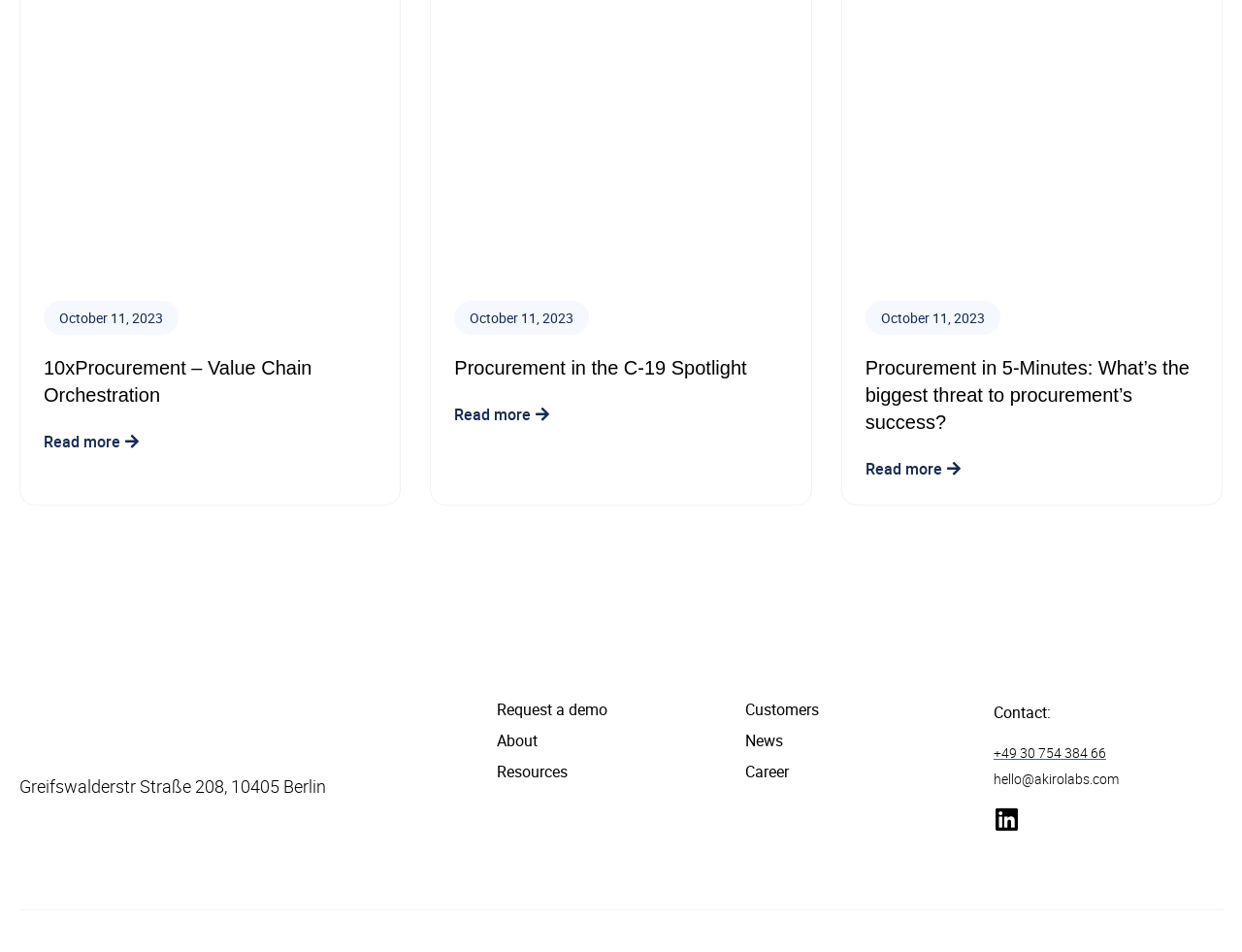What is the purpose of the 'Request a demo' link?
Kindly offer a comprehensive and detailed response to the question.

The 'Request a demo' link is likely intended for users to request a demonstration of the company's product or service, allowing them to learn more about its features and capabilities.